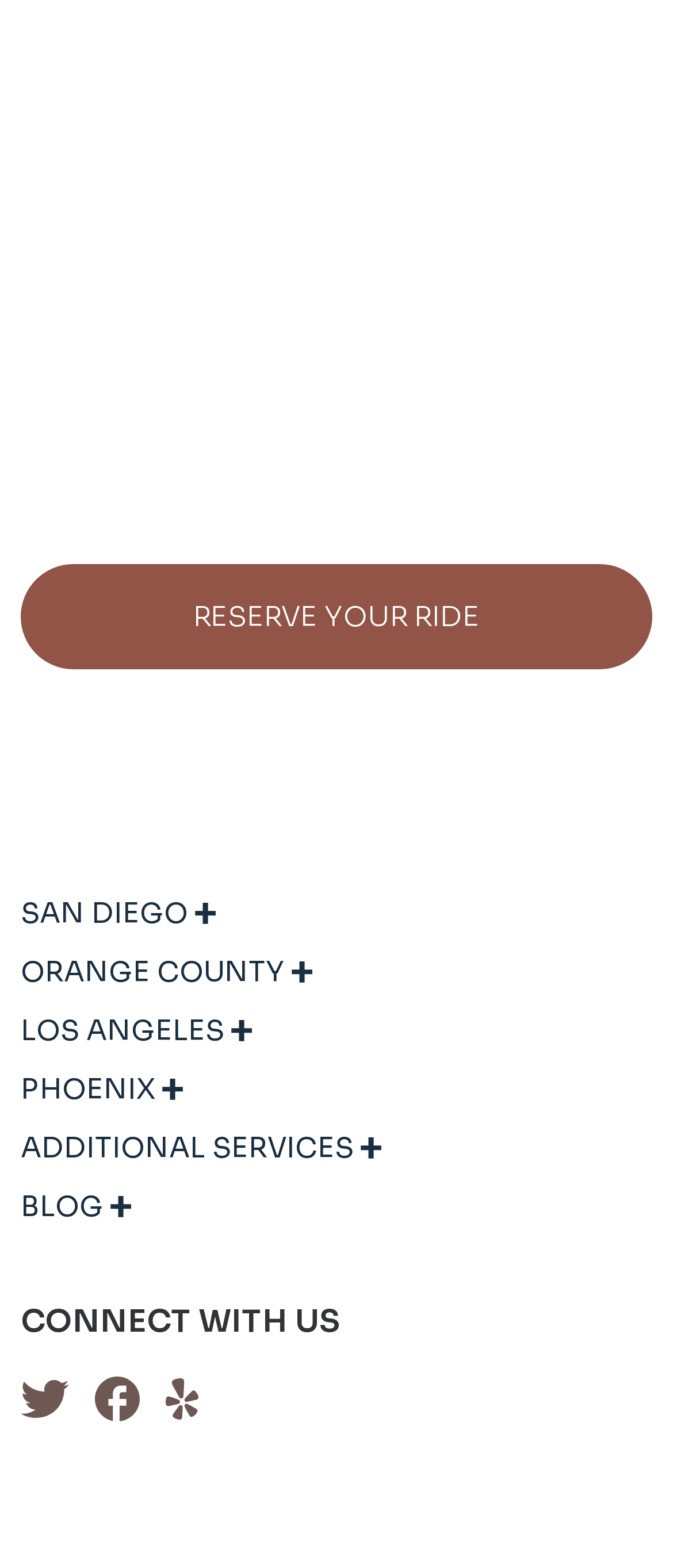Please provide the bounding box coordinates for the element that needs to be clicked to perform the instruction: "Click the 'RESERVE YOUR RIDE' button". The coordinates must consist of four float numbers between 0 and 1, formatted as [left, top, right, bottom].

[0.031, 0.36, 0.969, 0.427]